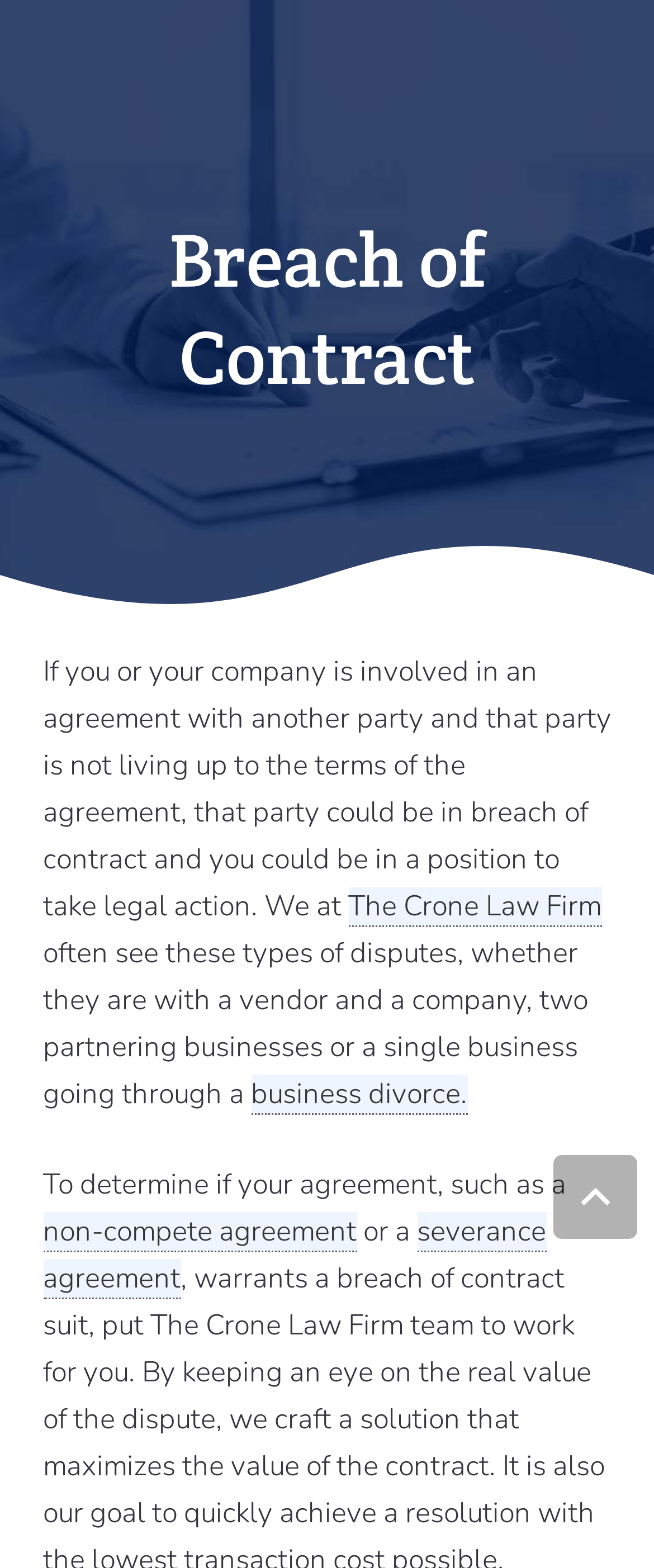Identify the bounding box for the given UI element using the description provided. Coordinates should be in the format (top-left x, top-left y, bottom-right x, bottom-right y) and must be between 0 and 1. Here is the description: aria-label="Link"

[0.044, 0.013, 0.236, 0.094]